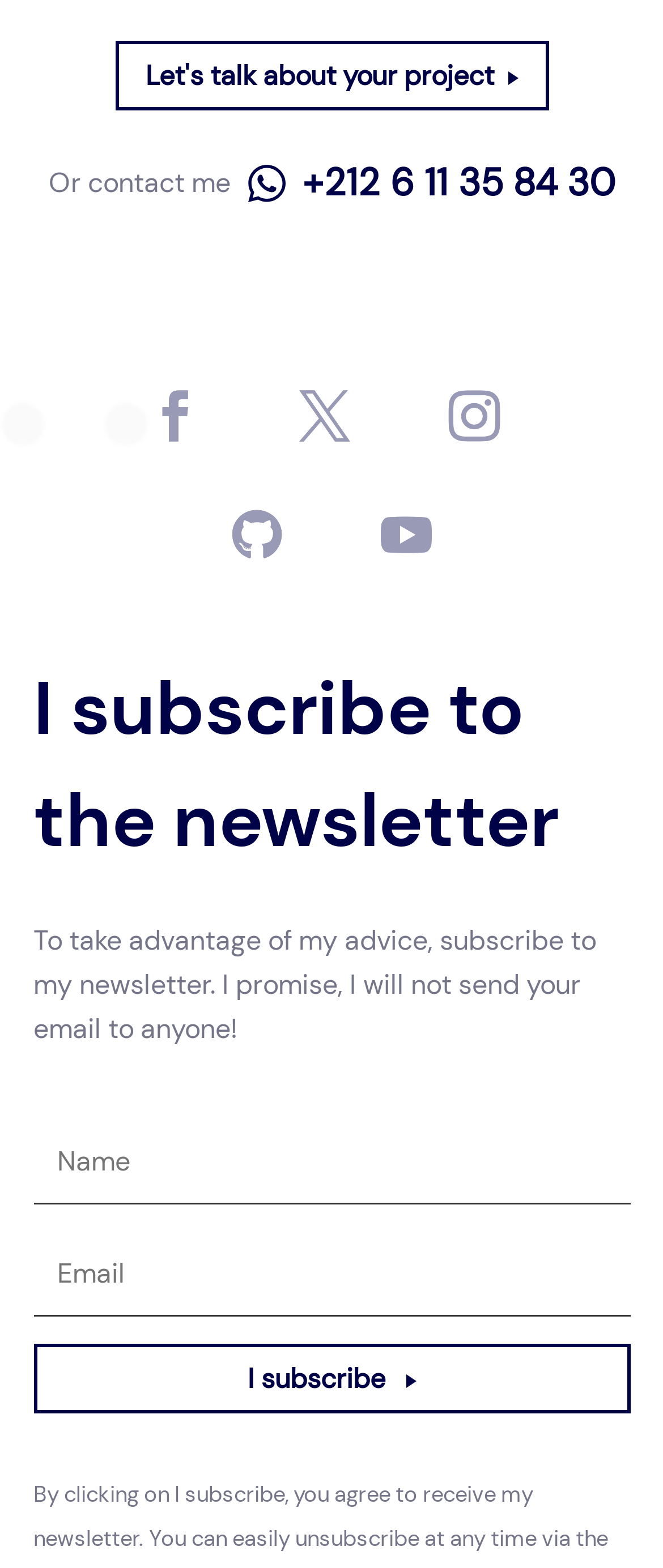Select the bounding box coordinates of the element I need to click to carry out the following instruction: "Contact via WhatsApp".

[0.373, 0.103, 0.429, 0.131]